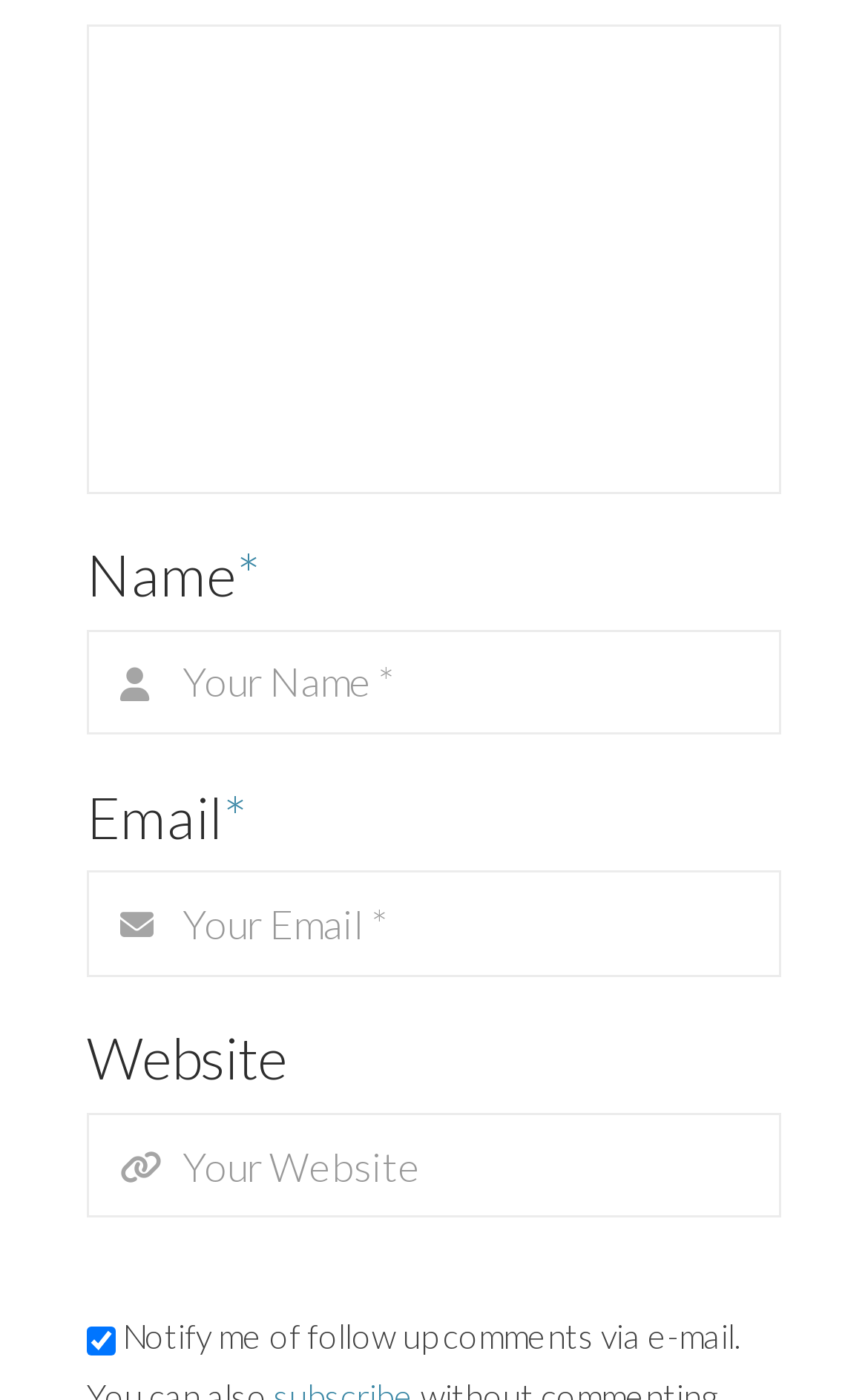Using the provided description: "Decline all", find the bounding box coordinates of the corresponding UI element. The output should be four float numbers between 0 and 1, in the format [left, top, right, bottom].

None